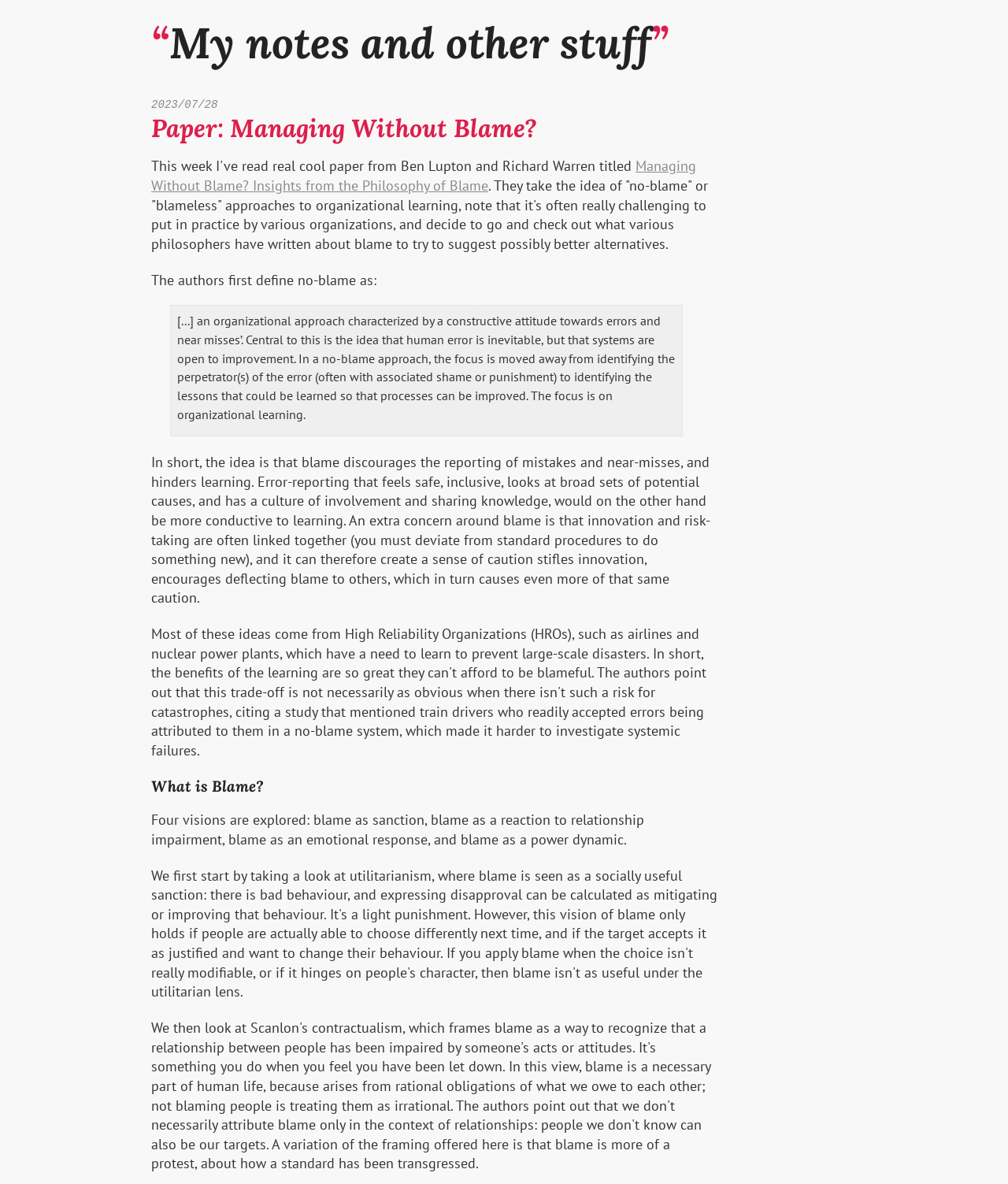What is the text of the webpage's headline?

“My notes and other stuff”